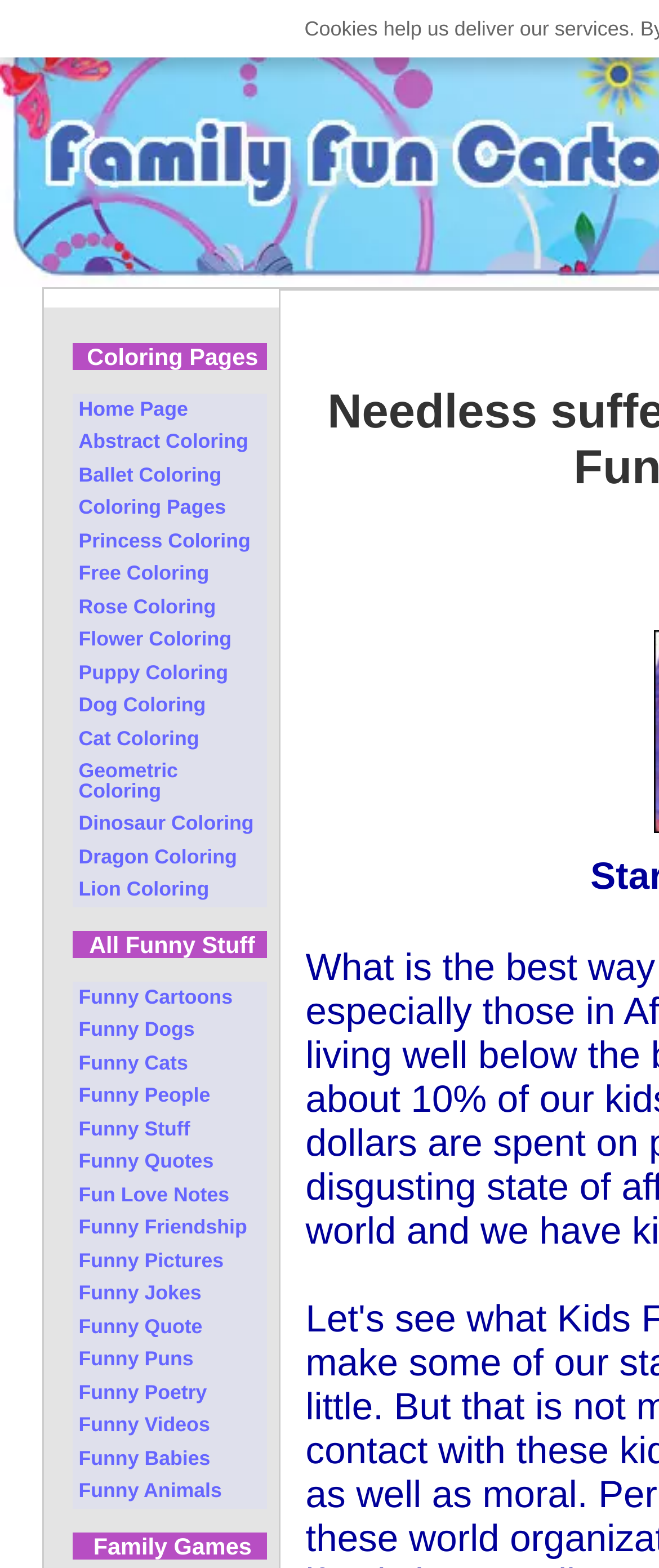Can you show the bounding box coordinates of the region to click on to complete the task described in the instruction: "Explore 'Funny Cartoons'"?

[0.109, 0.626, 0.405, 0.647]